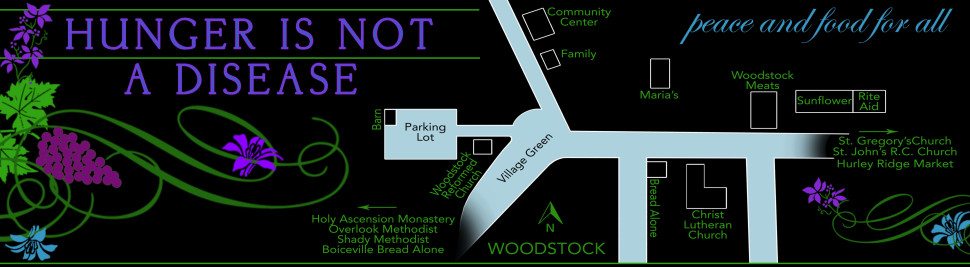Explain the scene depicted in the image, including all details.

The image titled "Hunger Is Not a Disease" features an illustrated map of Woodstock, highlighting locations important to the initiative aimed at combating hunger. At the center, the phrase "Hunger Is Not a Disease" is prominently displayed in bold, purple lettering, emphasizing the campaign's message. Surrounding the text, flowing floral designs in vibrant colors add a touch of artistry.

Key locations on the map, including churches, a community center, and local businesses such as Woodstock Meats and Rite Aid, are labeled in green, showcasing the places involved in the effort to provide peace and food for all. Noteworthy venues like "Holy Ascension Monastery," "Christ Lutheran Church," and "Boiceville Bread Alone" are also marked, indicating their role in the community's support network.

The layout invites viewers to explore Woodstock while underscoring the collaborative spirit of the community, as it works together to address hunger. The visual appeal and informative nature of the map effectively communicate the campaign's mission to eliminate food scarcity in the area.